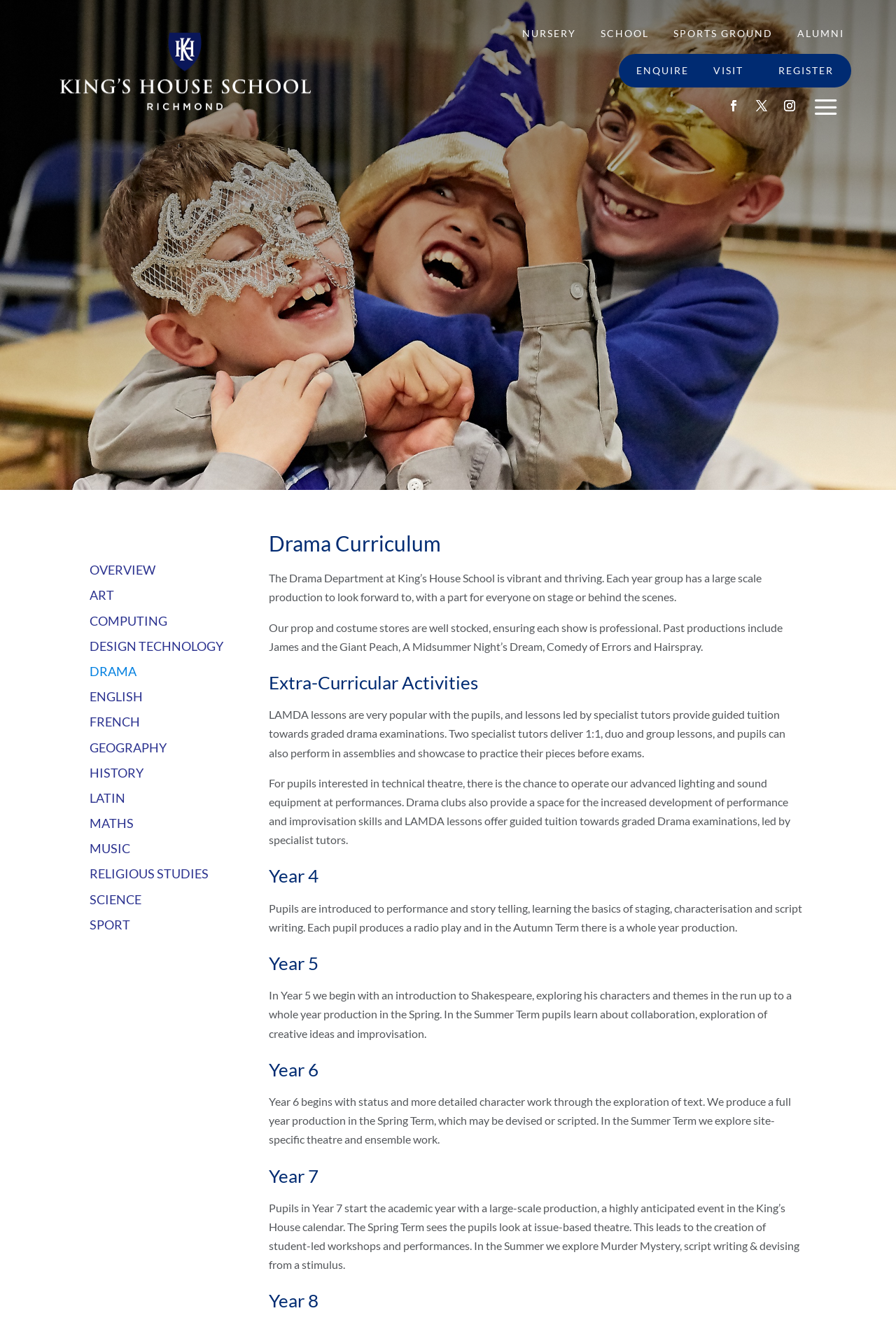Provide the bounding box coordinates of the section that needs to be clicked to accomplish the following instruction: "Click on DRAMA link."

[0.1, 0.503, 0.152, 0.514]